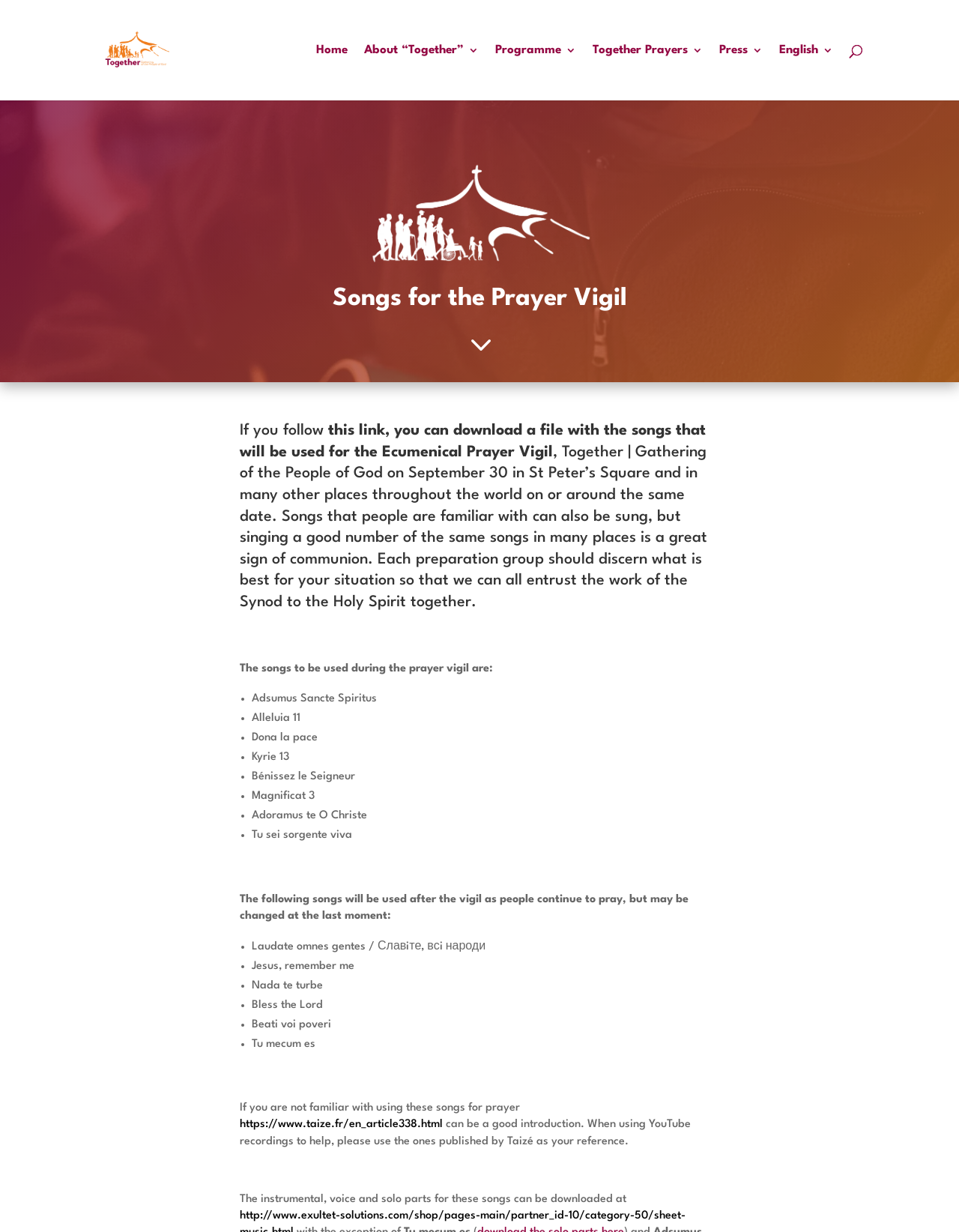Give a concise answer of one word or phrase to the question: 
Can the songs used after the vigil be changed?

Yes